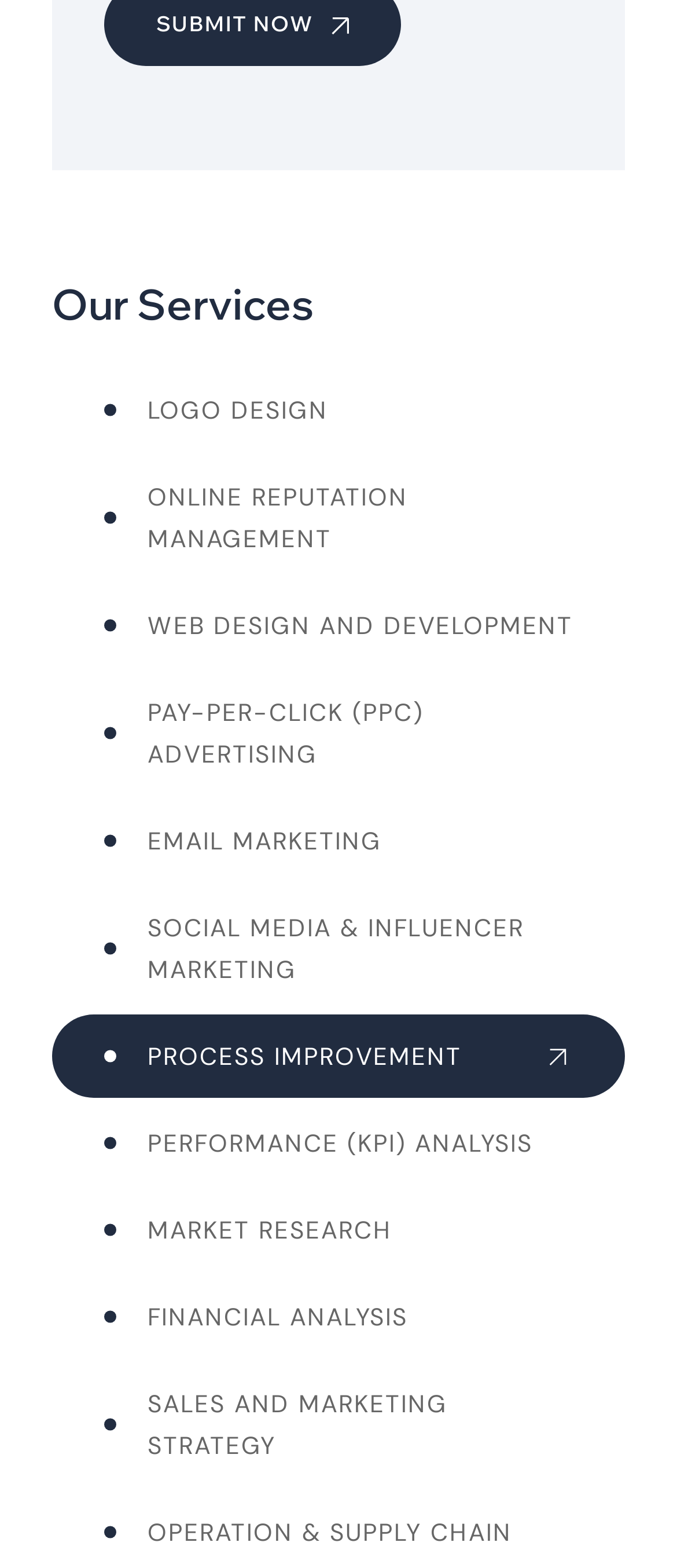Can you find the bounding box coordinates for the element that needs to be clicked to execute this instruction: "learn about People's Trees"? The coordinates should be given as four float numbers between 0 and 1, i.e., [left, top, right, bottom].

None